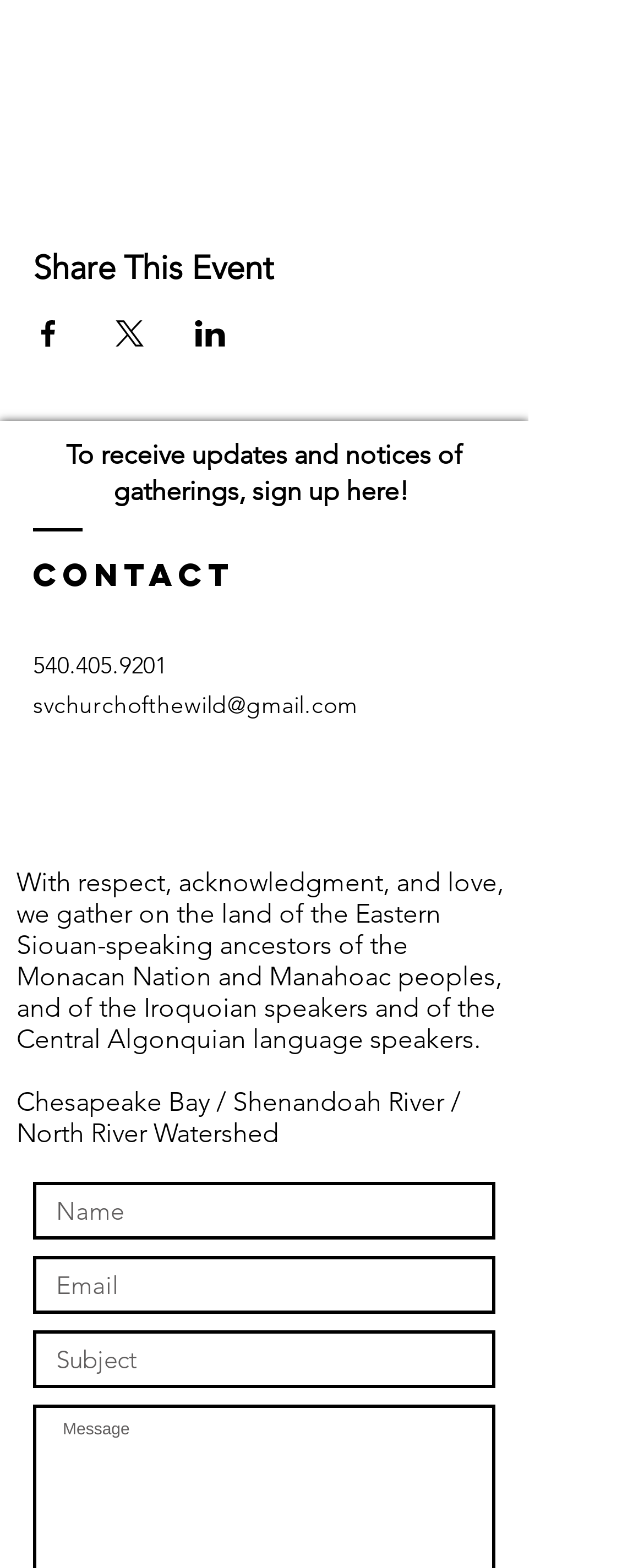How many social media links are in the 'Social Bar'?
By examining the image, provide a one-word or phrase answer.

2